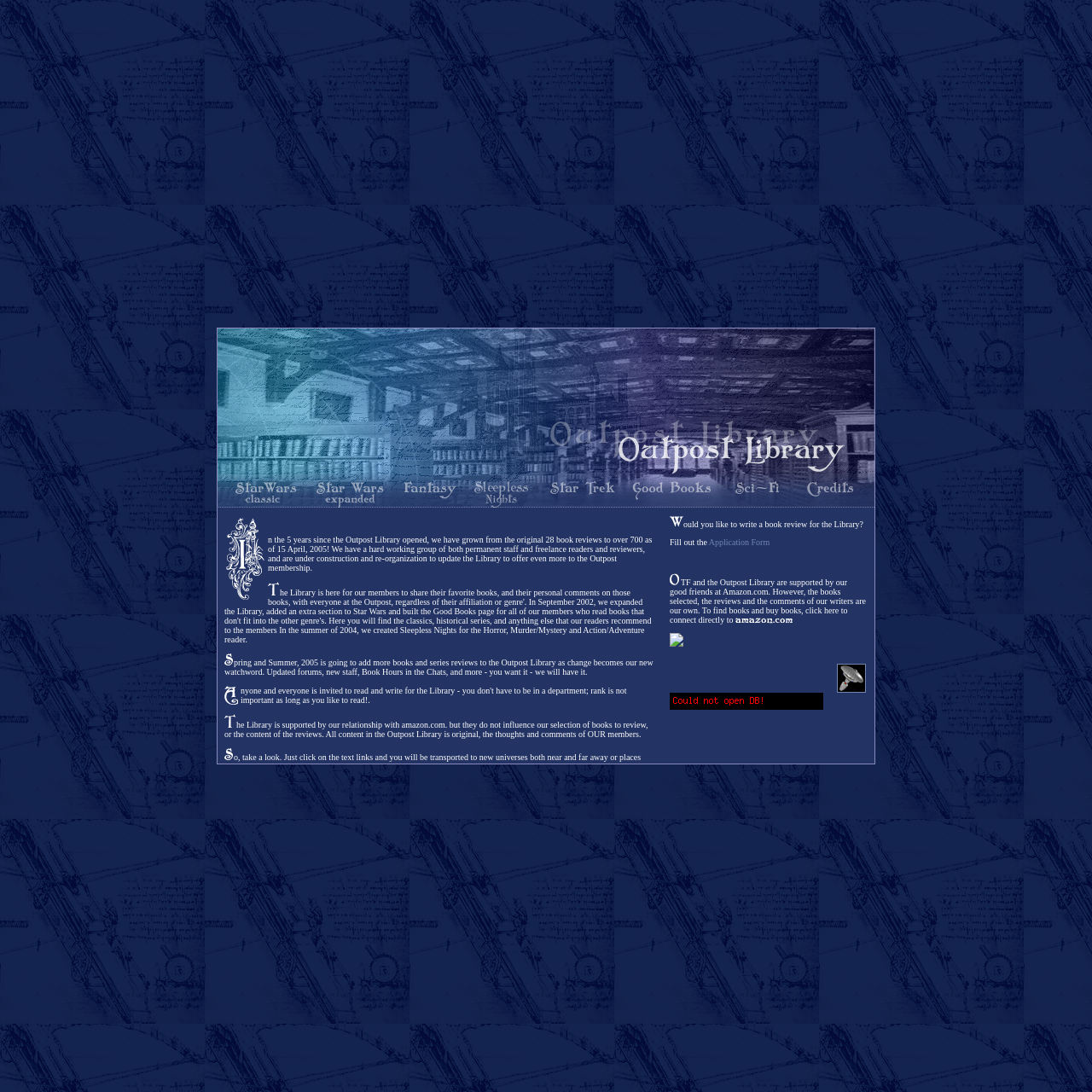Please identify the bounding box coordinates of the clickable area that will fulfill the following instruction: "Click the link to find books and buy books". The coordinates should be in the format of four float numbers between 0 and 1, i.e., [left, top, right, bottom].

[0.673, 0.563, 0.726, 0.572]